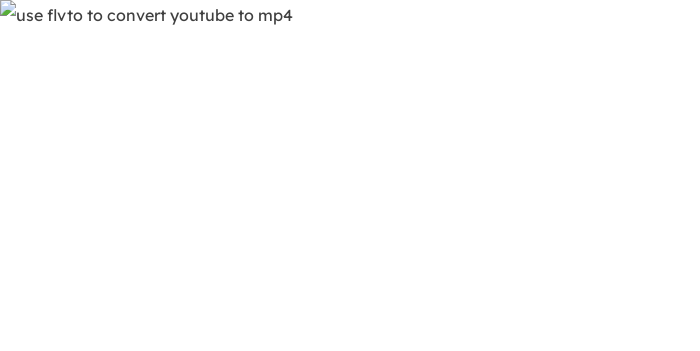Generate a detailed explanation of the scene depicted in the image.

The image features the text "use flvto to convert youtube to mp4," which serves as a visual guide promoting FLVTO, a free online tool for converting YouTube videos into MP4 format. This method is highlighted as an easy and accessible way for users to download and enjoy their preferred YouTube content in a widely compatible video format. The image accompanies a section in a tutorial that outlines the steps necessary for using FLVTO effectively, ensuring a smooth conversion process for users.